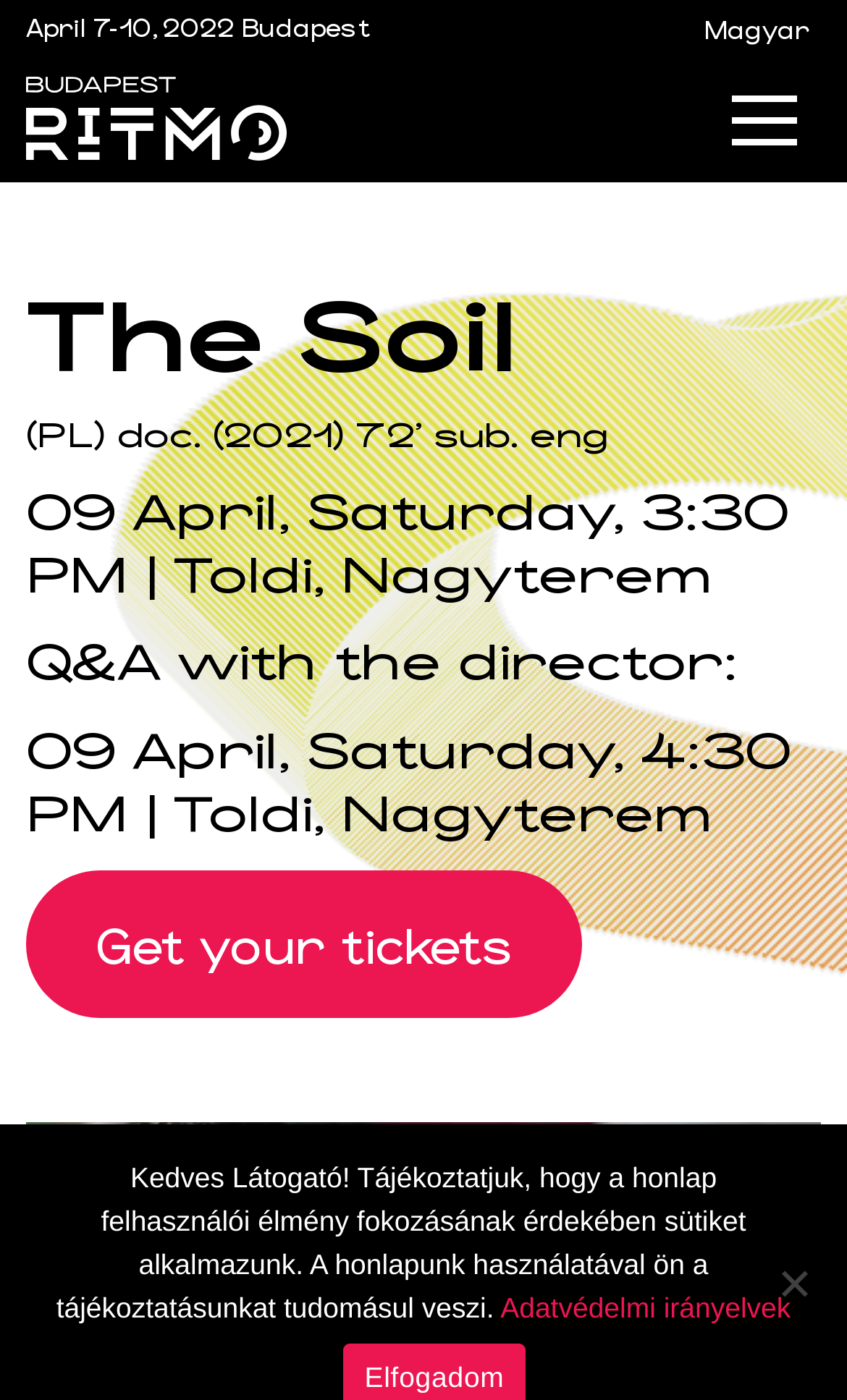Provide the bounding box coordinates, formatted as (top-left x, top-left y, bottom-right x, bottom-right y), with all values being floating point numbers between 0 and 1. Identify the bounding box of the UI element that matches the description: Adatvédelmi irányelvek

[0.591, 0.922, 0.934, 0.946]